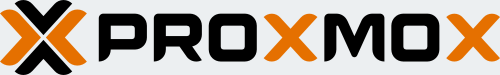Answer the question below using just one word or a short phrase: 
What is the primary focus of Proxmox's software offerings?

virtualization and open-source solutions